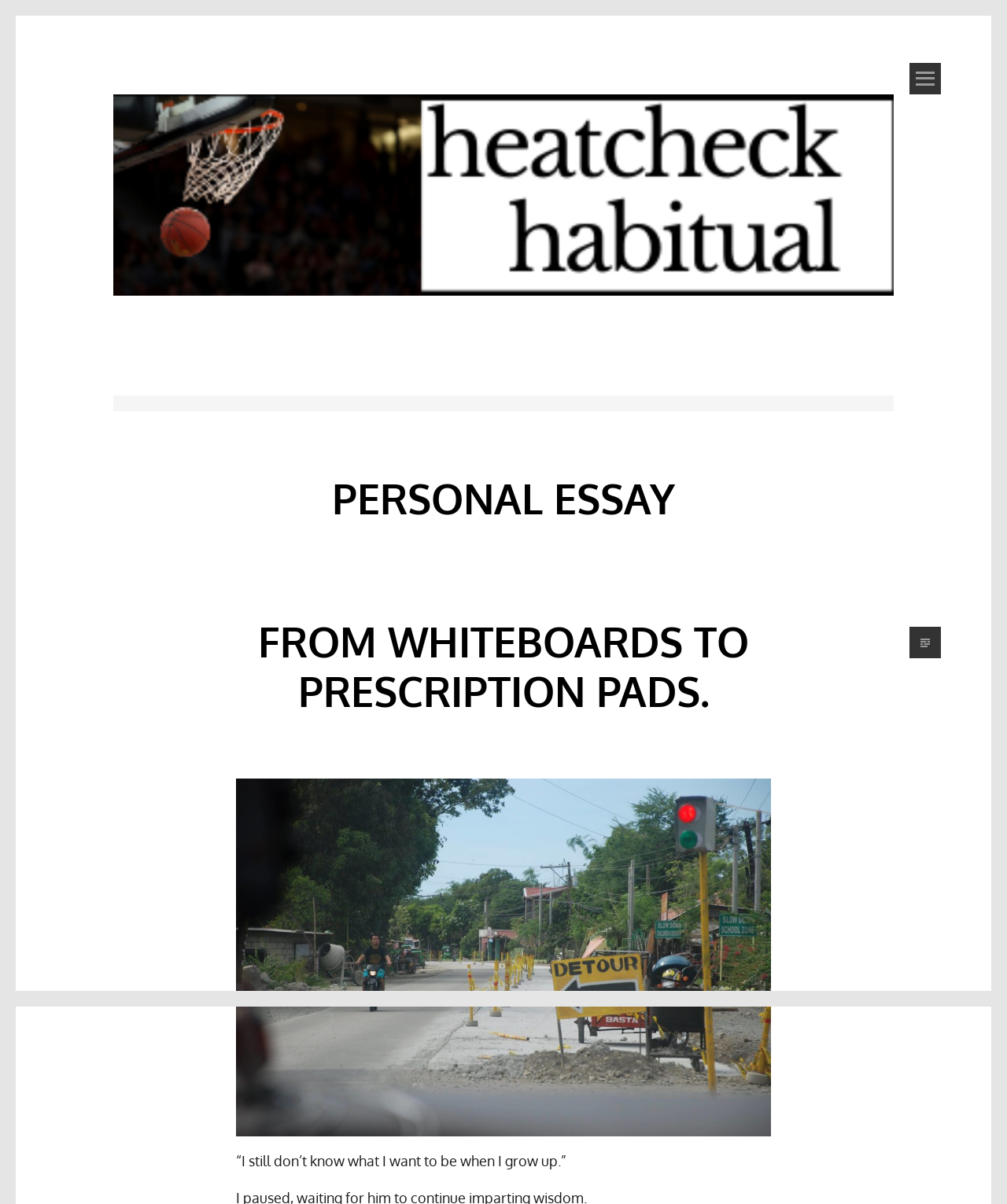Please give a one-word or short phrase response to the following question: 
What is the category of the first essay?

Personal Essay